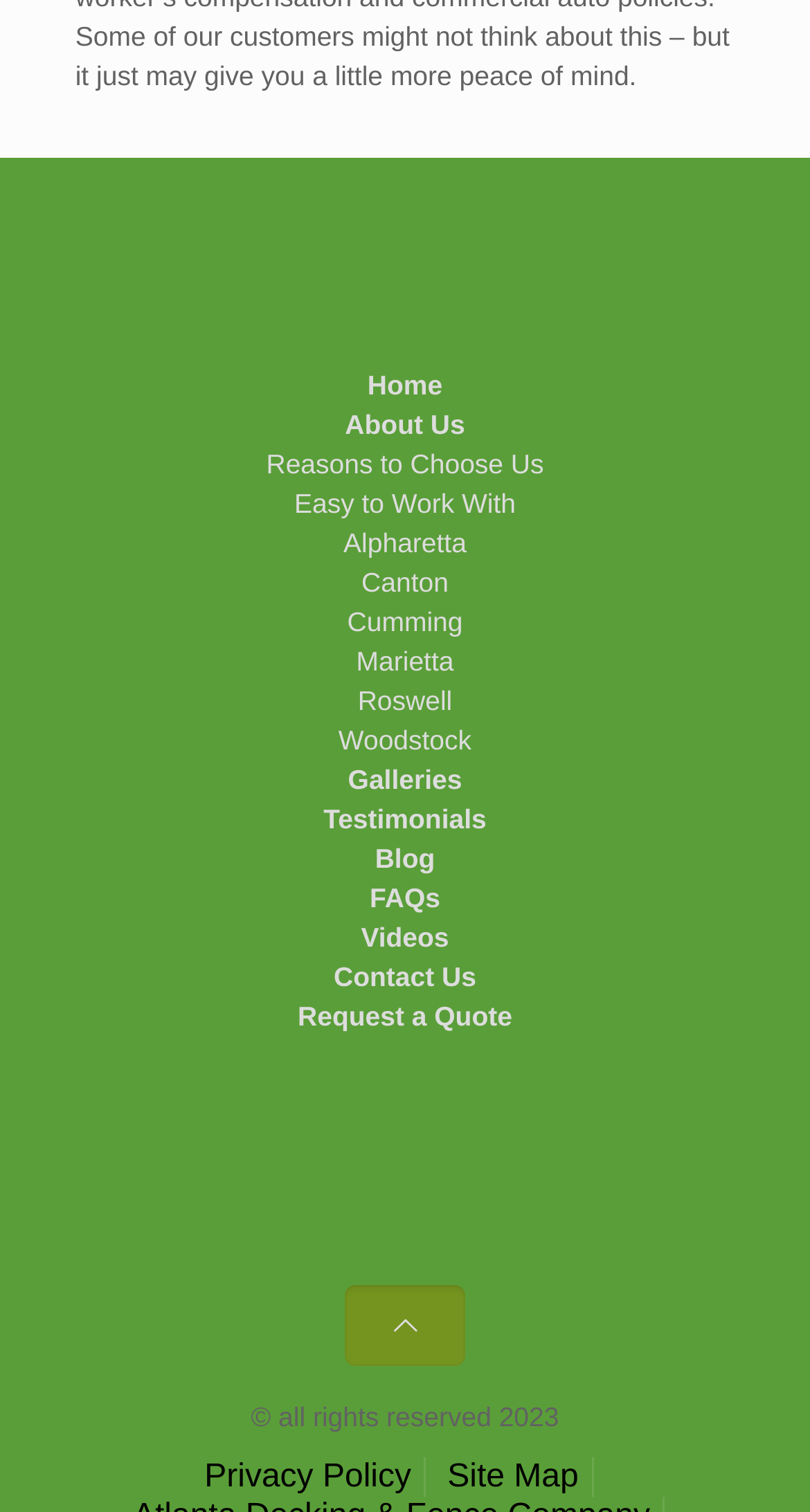Given the element description: "Contact Us", predict the bounding box coordinates of the UI element it refers to, using four float numbers between 0 and 1, i.e., [left, top, right, bottom].

[0.412, 0.636, 0.588, 0.656]